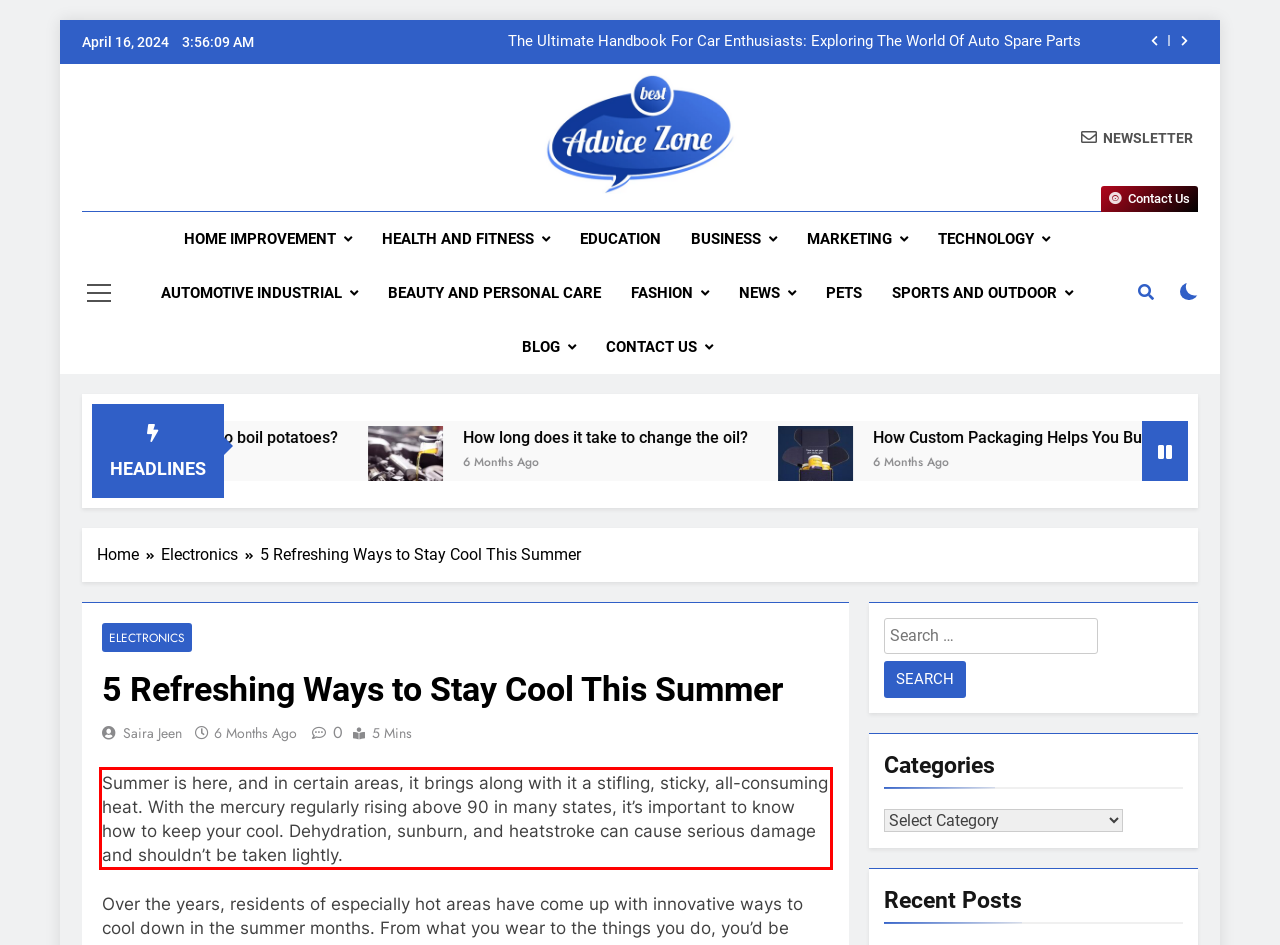Using the provided screenshot of a webpage, recognize and generate the text found within the red rectangle bounding box.

Summer is here, and in certain areas, it brings along with it a stifling, sticky, all-consuming heat. With the mercury regularly rising above 90 in many states, it’s important to know how to keep your cool. Dehydration, sunburn, and heatstroke can cause serious damage and shouldn’t be taken lightly.